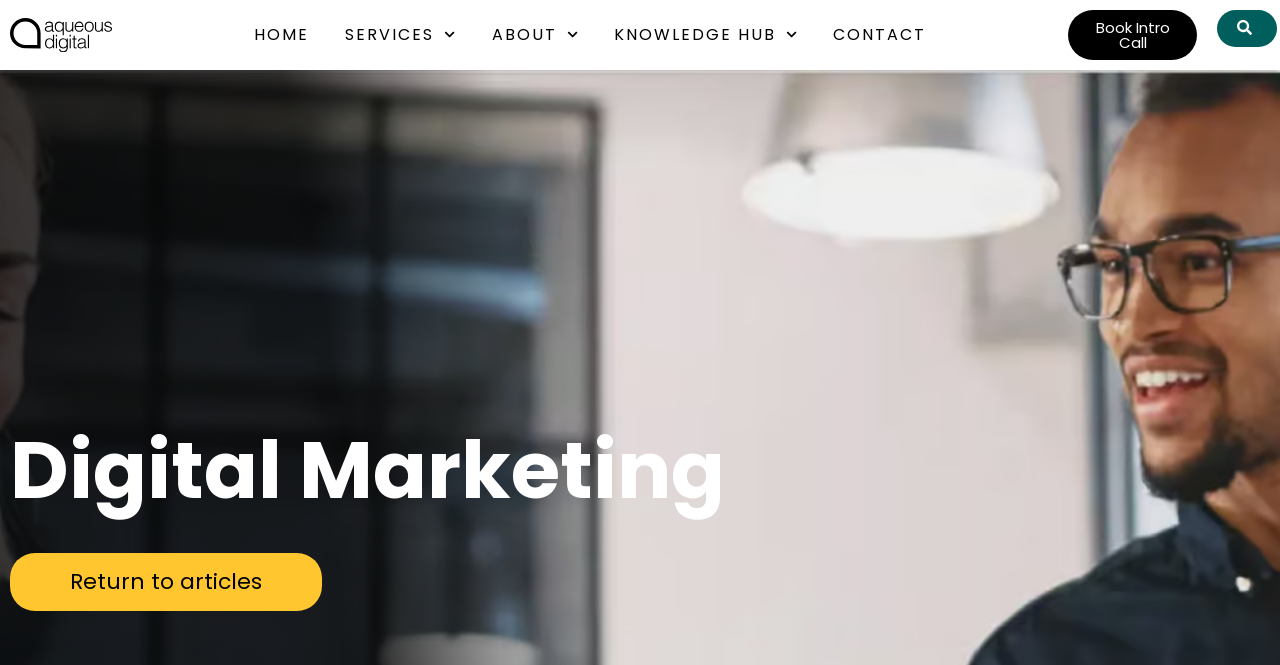Where can I find articles on digital marketing?
Provide an in-depth and detailed explanation in response to the question.

The link element with the text 'KNOWLEDGE HUB' at coordinates [0.473, 0.029, 0.629, 0.077] suggests that it is a section of the website where articles on digital marketing can be found.